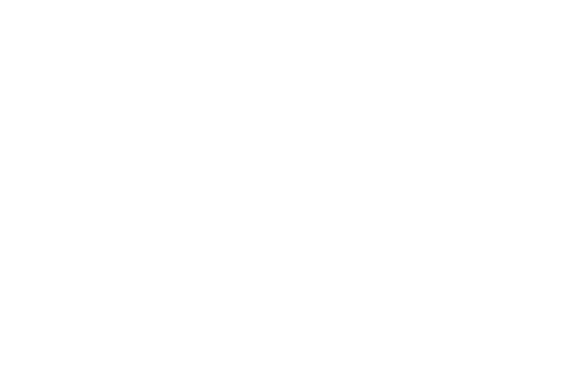Please look at the image and answer the question with a detailed explanation: What is the size of the tapestry rug in meters?

The caption provides the size of the tapestry rug in inches as 6 feet 10 inches by 6 feet 10 inches, and also converts it to meters as 2.08 meters by 2.08 meters, which is a convenient detail for international buyers or those familiar with the metric system.